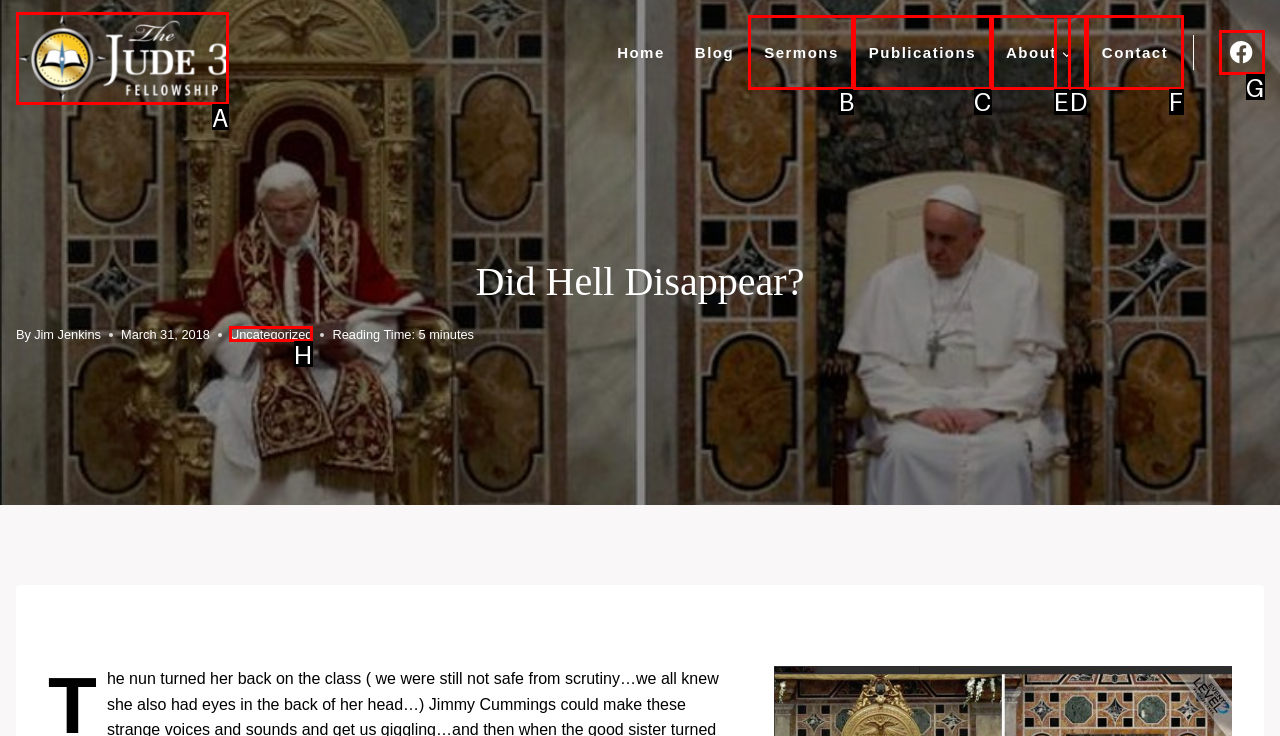Determine which option should be clicked to carry out this task: read sermons
State the letter of the correct choice from the provided options.

B